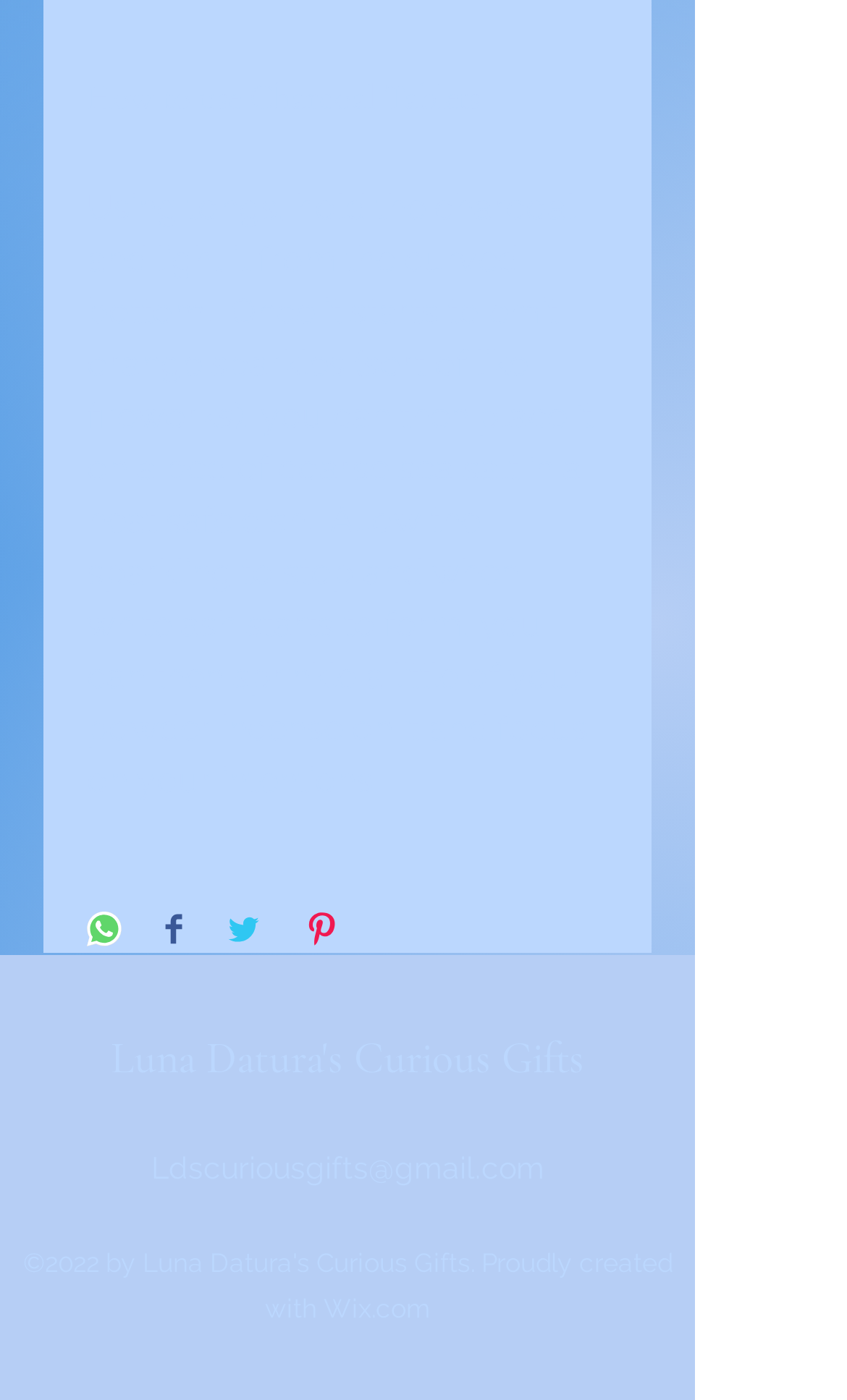Highlight the bounding box of the UI element that corresponds to this description: "aria-label="Pin on Pinterest"".

[0.359, 0.65, 0.4, 0.68]